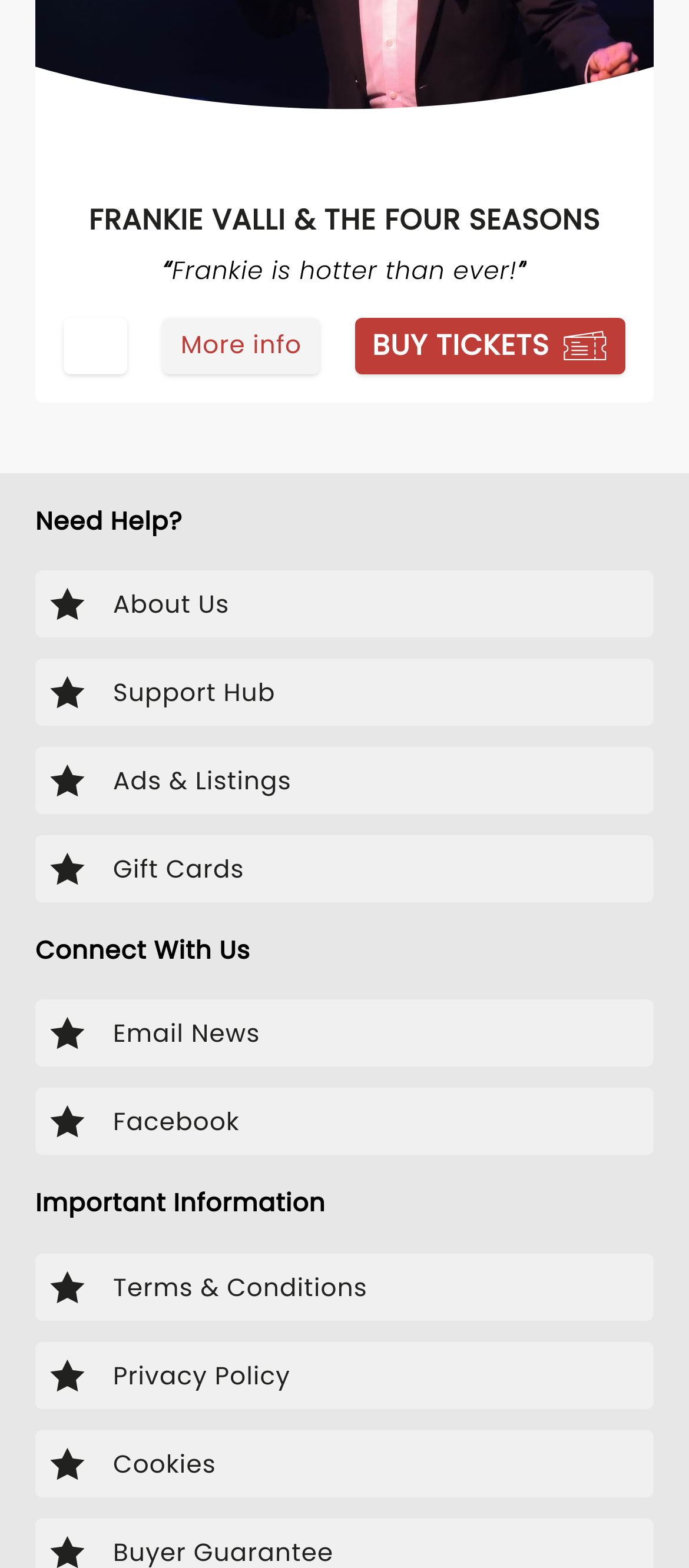Given the element description, predict the bounding box coordinates in the format (top-left x, top-left y, bottom-right x, bottom-right y), using floating point numbers between 0 and 1: Facebook

[0.051, 0.694, 0.949, 0.737]